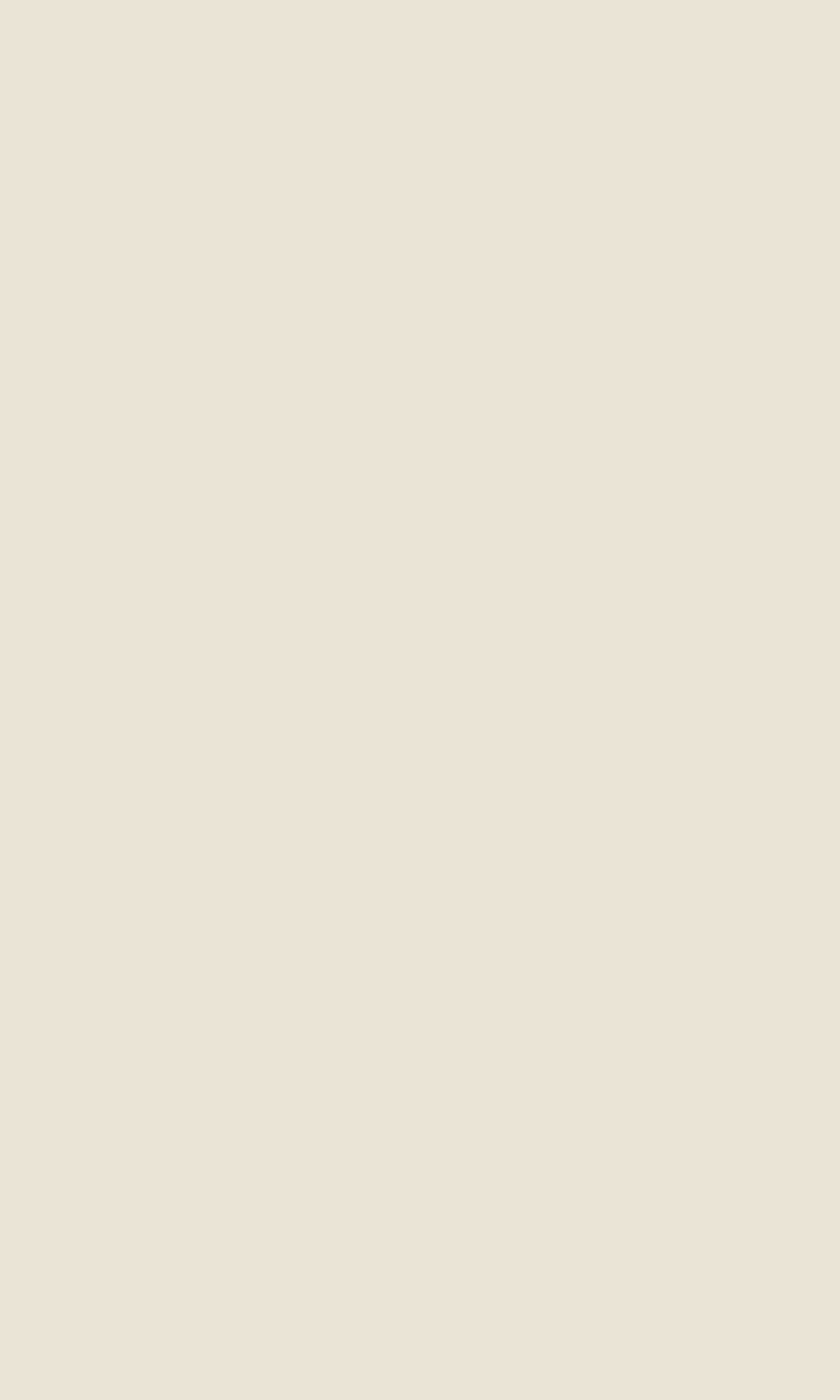Give a one-word or one-phrase response to the question: 
How long has the property been in the family?

More than 60 years